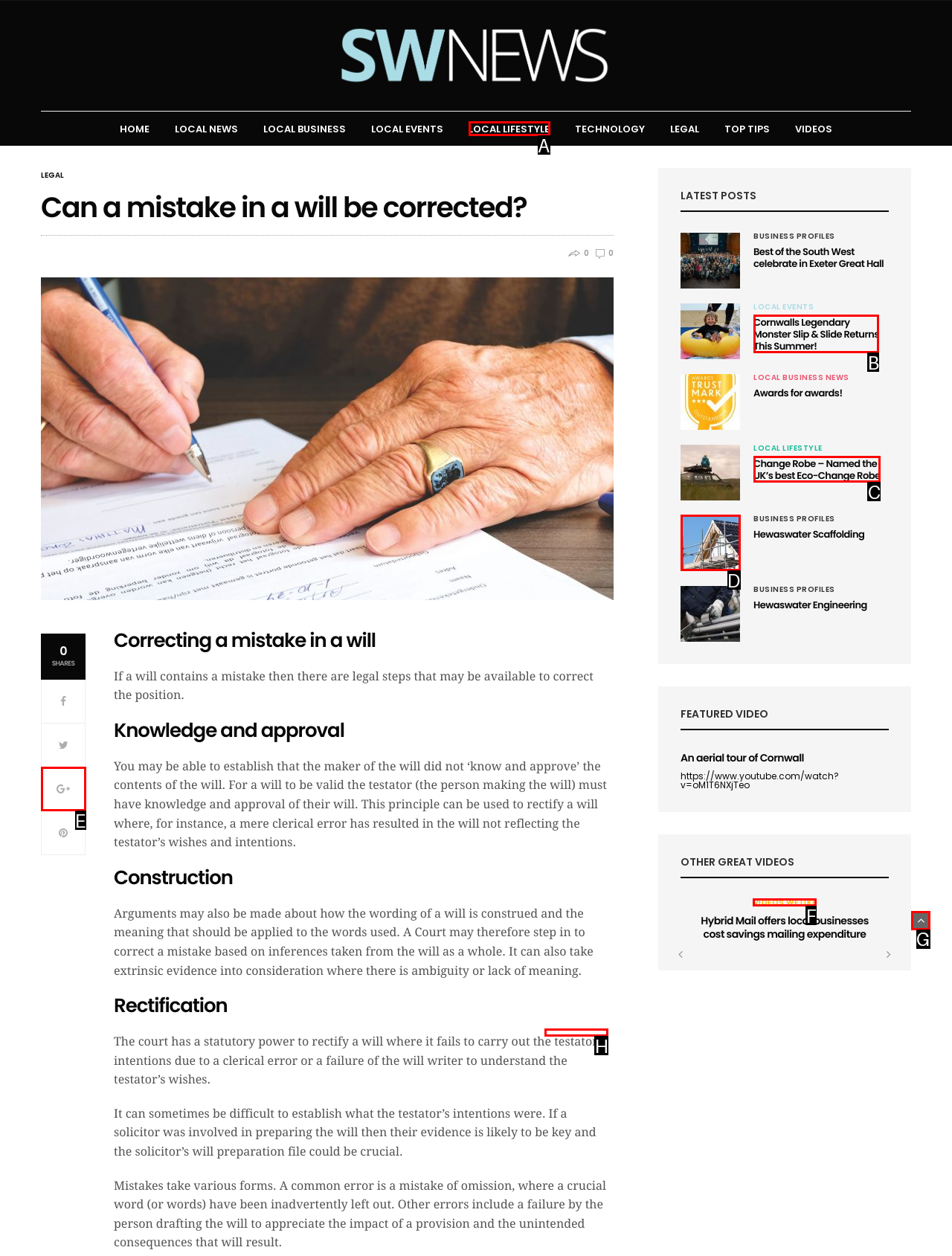Identify the HTML element that best fits the description: parent_node: HOME. Respond with the letter of the corresponding element.

G